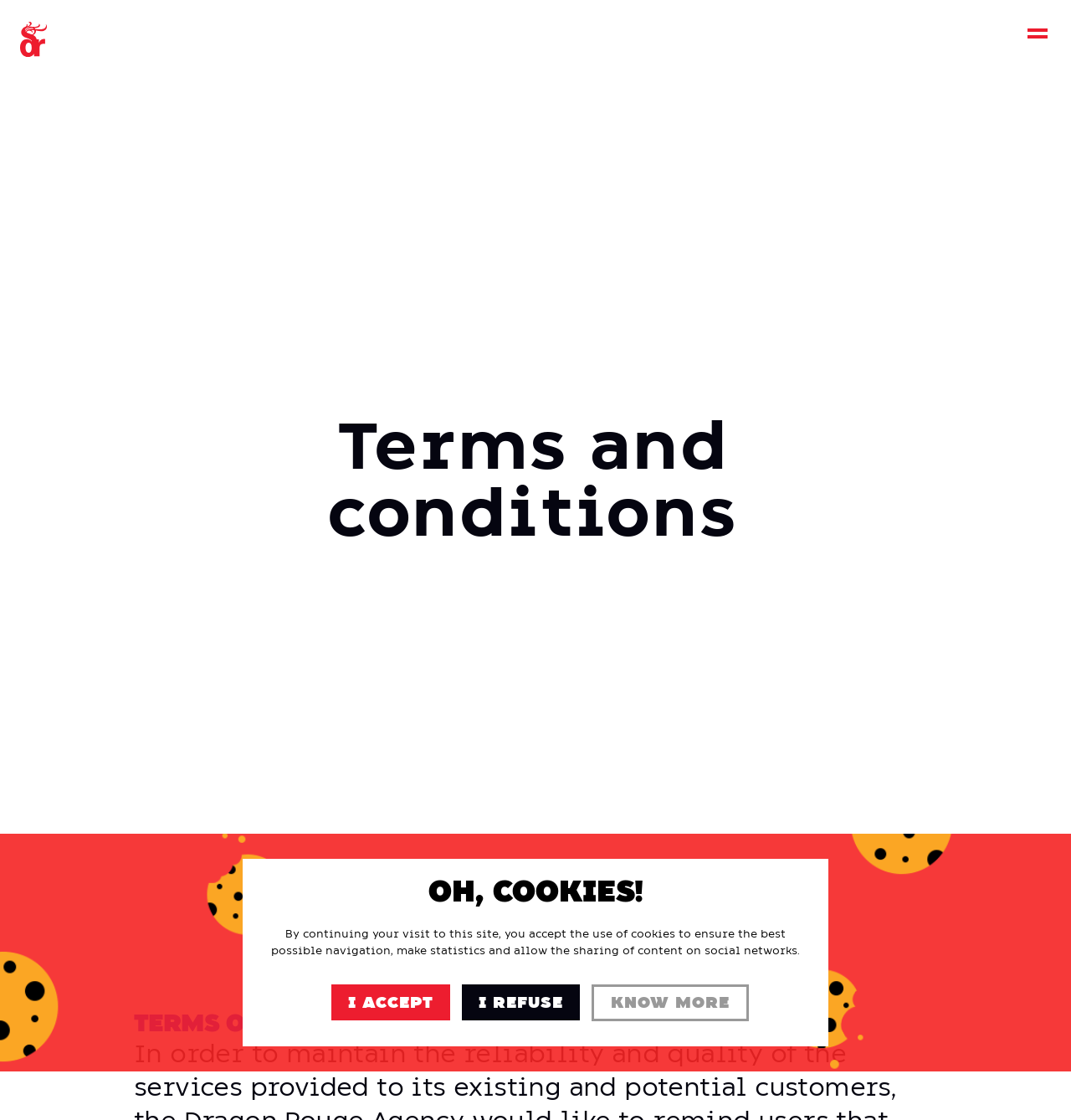Please answer the following question using a single word or phrase: What can be done to learn more about cookies?

Click 'Know more'